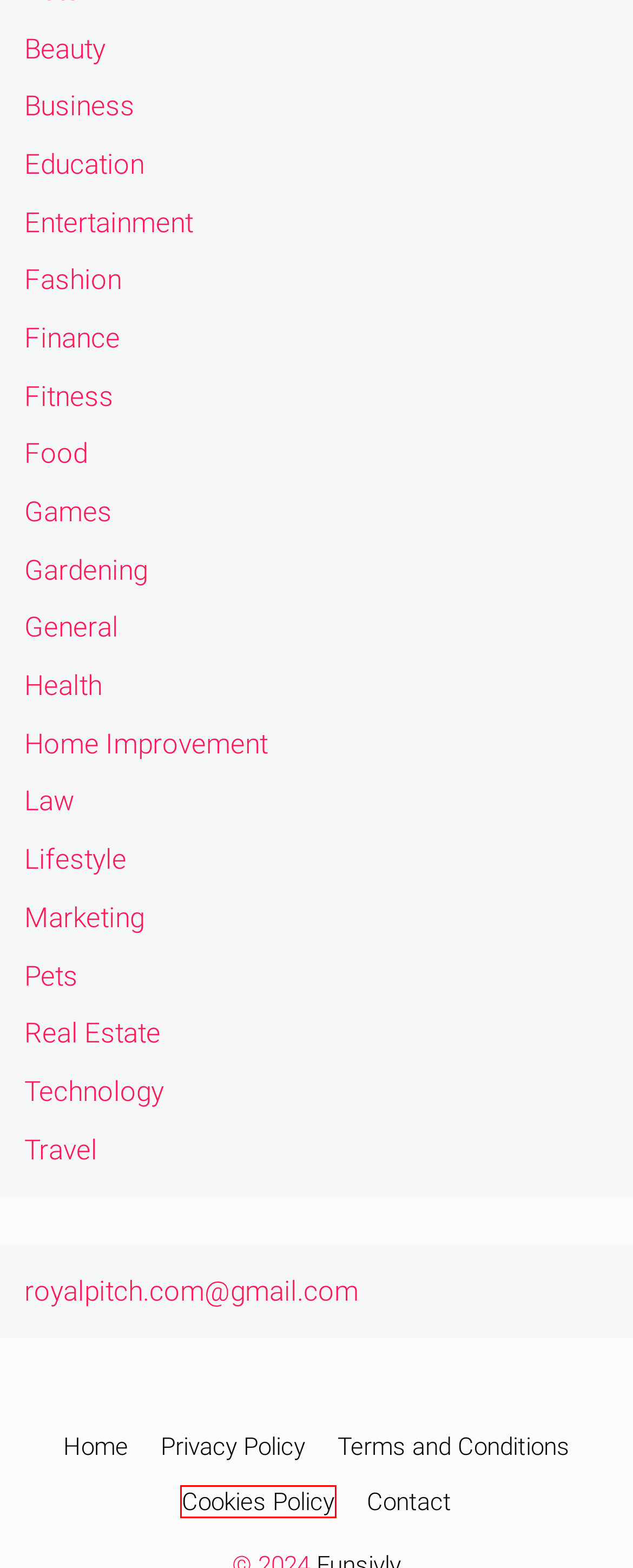Inspect the provided webpage screenshot, concentrating on the element within the red bounding box. Select the description that best represents the new webpage after you click the highlighted element. Here are the candidates:
A. Contact - Funsivly
B. Lifestyle - Funsivly
C. Travel - Funsivly
D. Cookies Policy - Funsivly
E. Fitness - Funsivly
F. Fashion - Funsivly
G. Beauty - Funsivly
H. Food - Funsivly

D